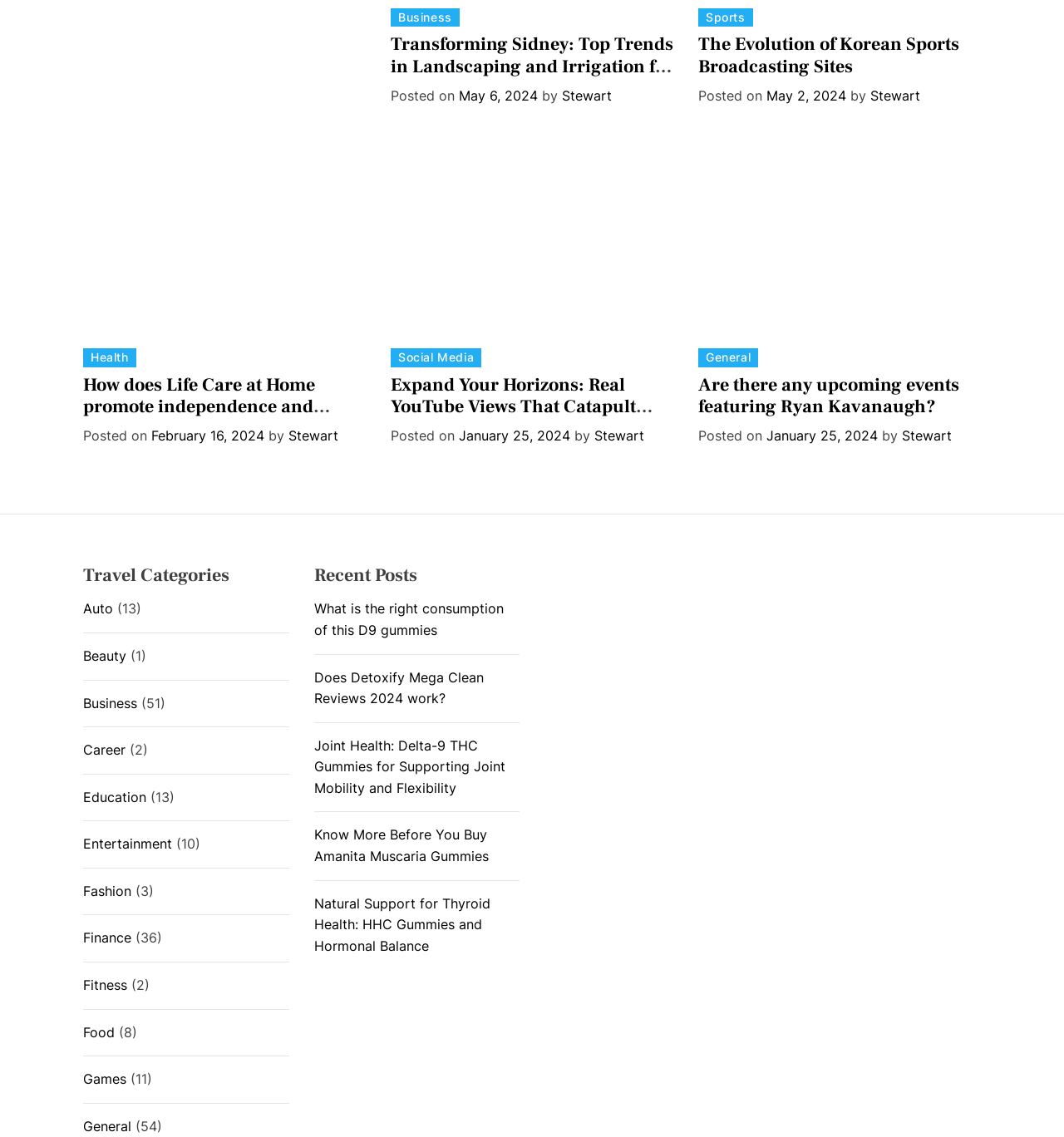Can you identify the bounding box coordinates of the clickable region needed to carry out this instruction: 'View the 'Health' category'? The coordinates should be four float numbers within the range of 0 to 1, stated as [left, top, right, bottom].

[0.078, 0.306, 0.128, 0.323]